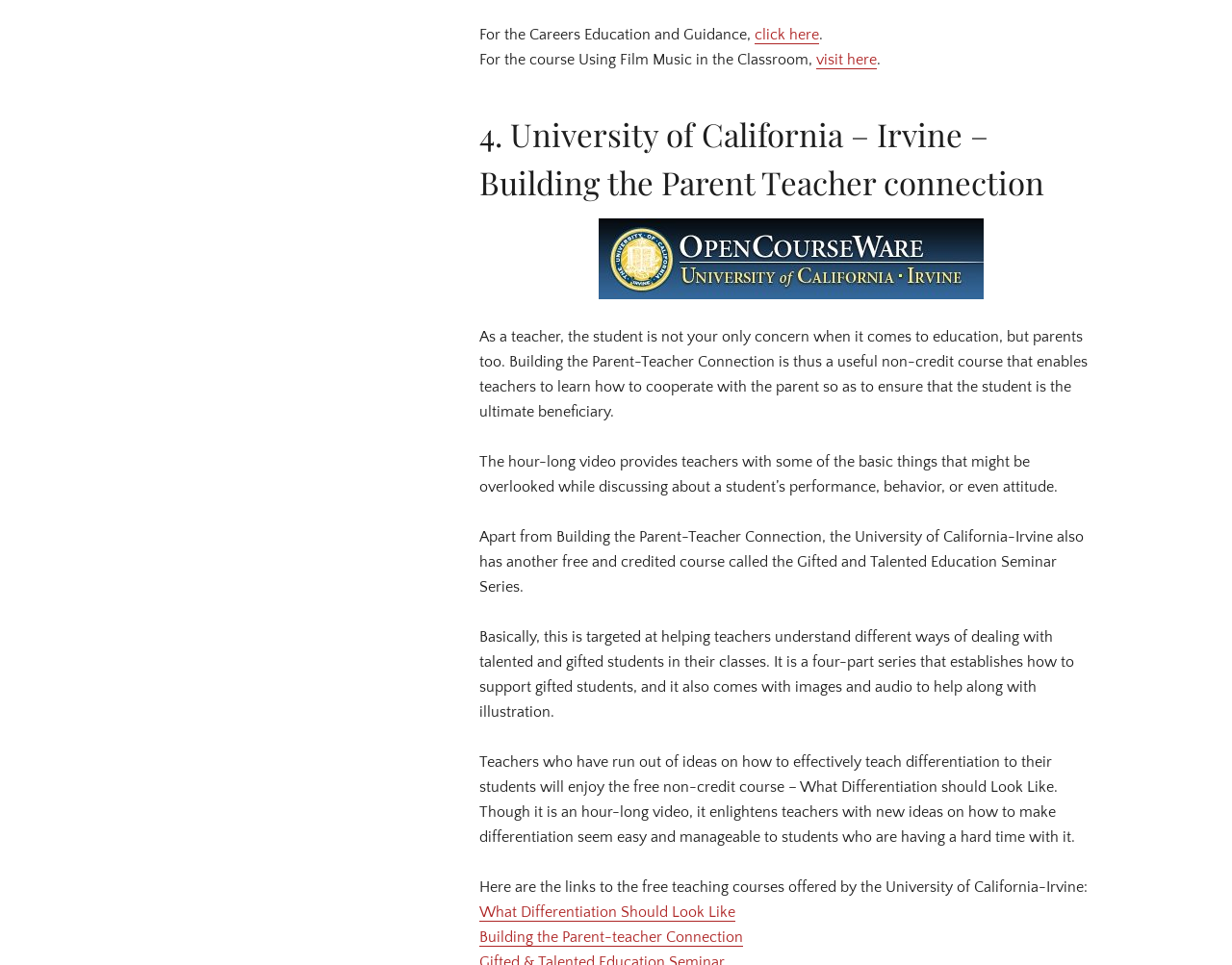What is the duration of the video in the course 'What Differentiation Should Look Like'?
Using the visual information from the image, give a one-word or short-phrase answer.

One hour